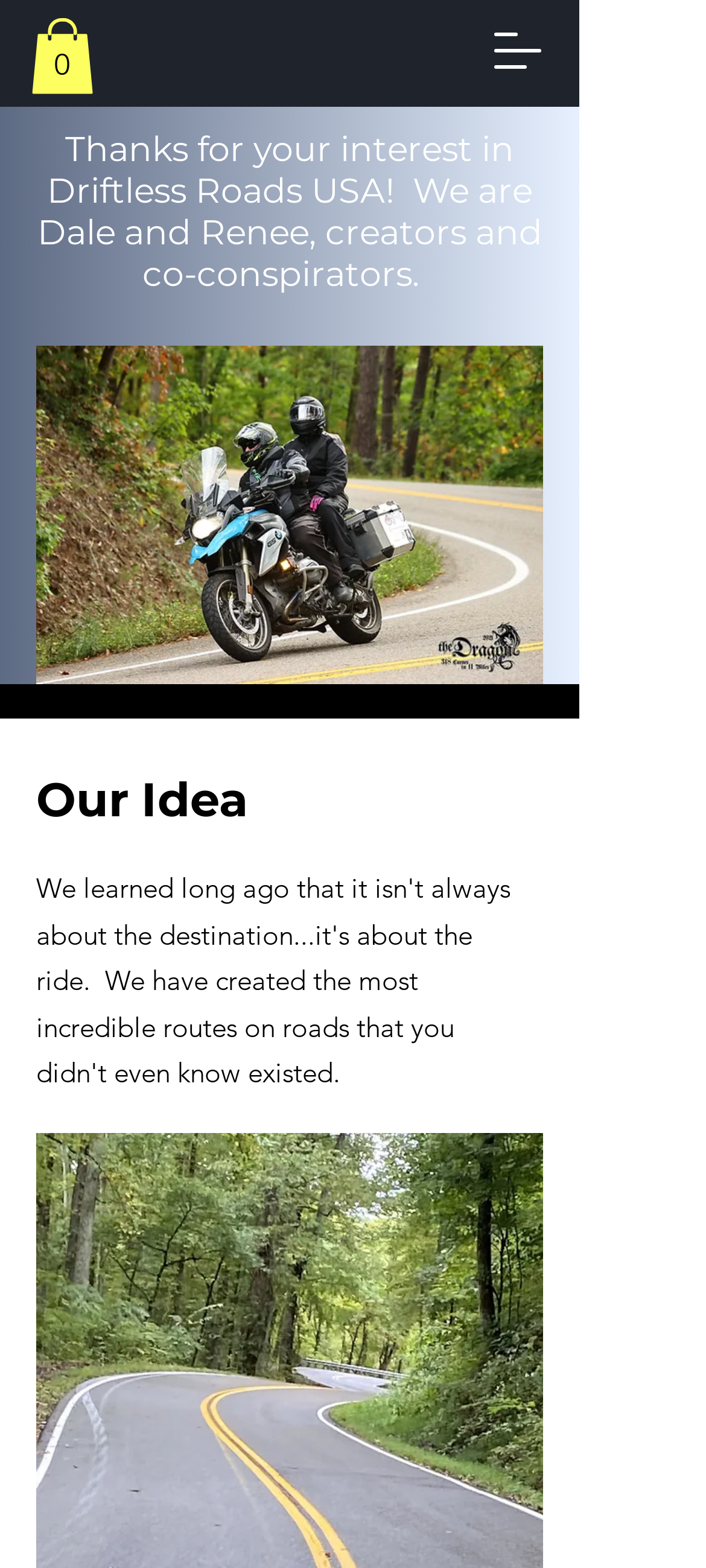Using the element description: "parent_node: 0 aria-label="Open navigation menu"", determine the bounding box coordinates. The coordinates should be in the format [left, top, right, bottom], with values between 0 and 1.

[0.677, 0.01, 0.787, 0.053]